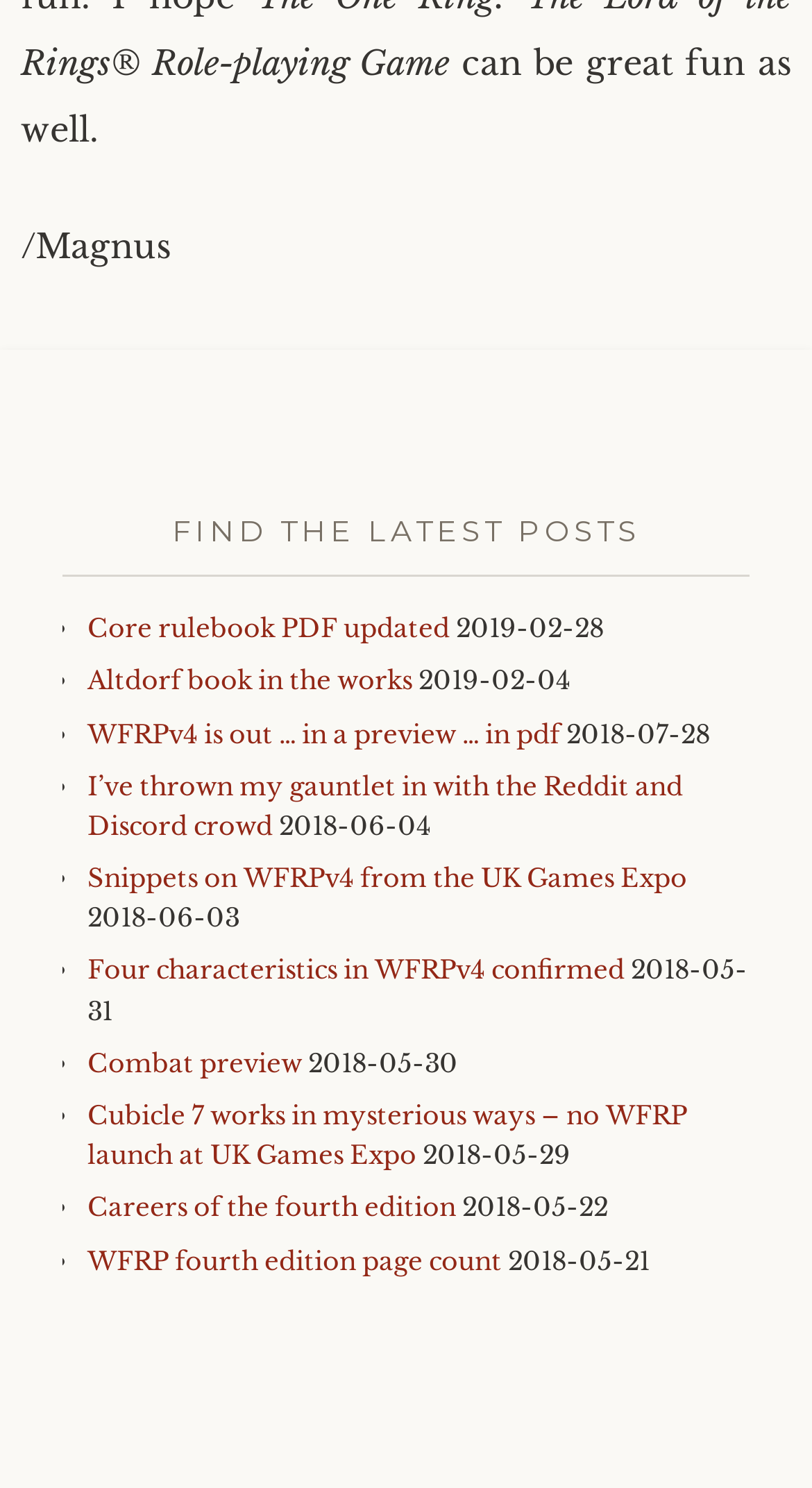Determine the coordinates of the bounding box that should be clicked to complete the instruction: "Explore the post 'I’ve thrown my gauntlet in with the Reddit and Discord crowd'". The coordinates should be represented by four float numbers between 0 and 1: [left, top, right, bottom].

[0.108, 0.517, 0.841, 0.565]